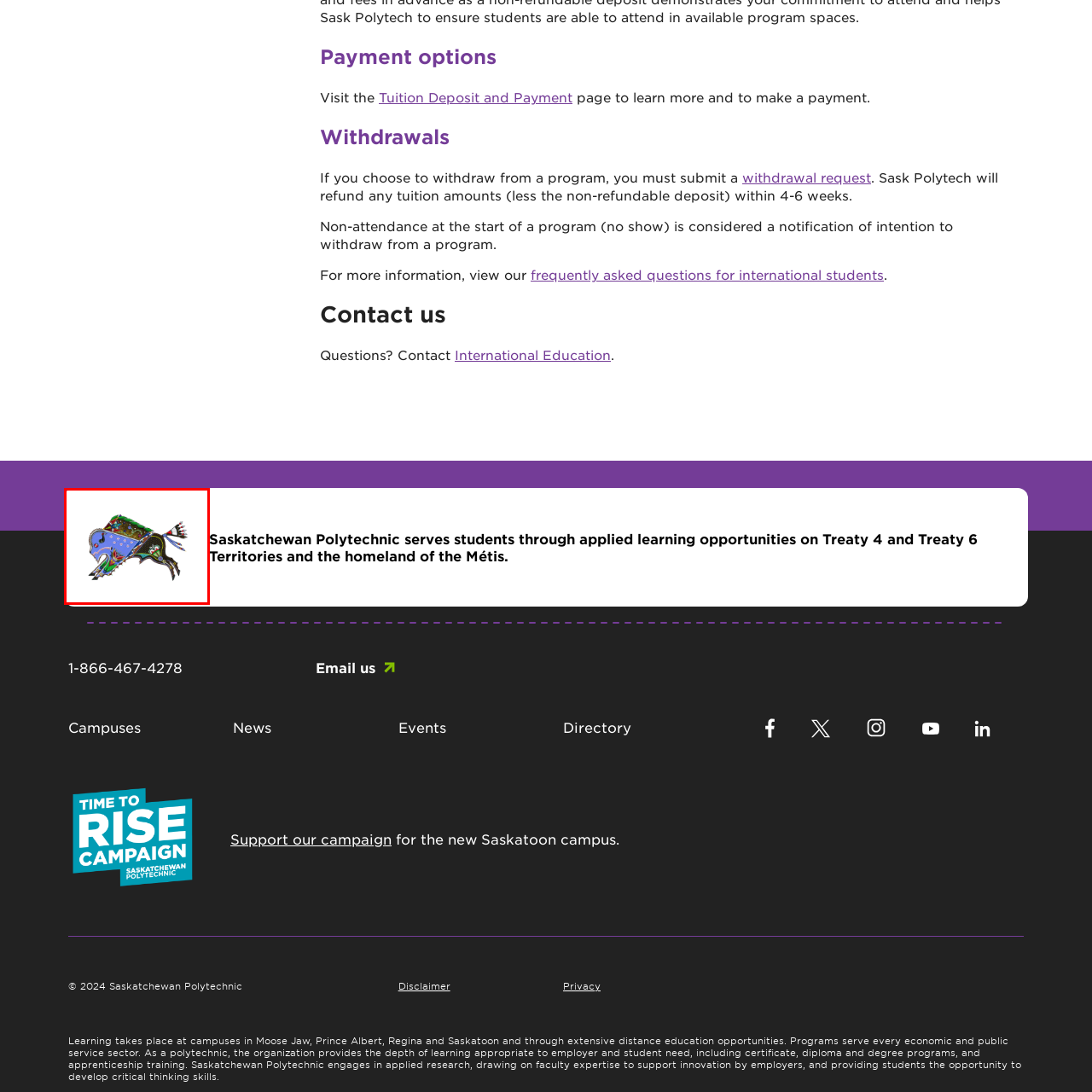What is the significance of the bison in the ecosystems and economies of North America?
Inspect the image portion within the red bounding box and deliver a detailed answer to the question.

The bison is depicted as a vital animal in the ecosystems and economies of North America, indicating its importance in the region's history and cultural heritage.